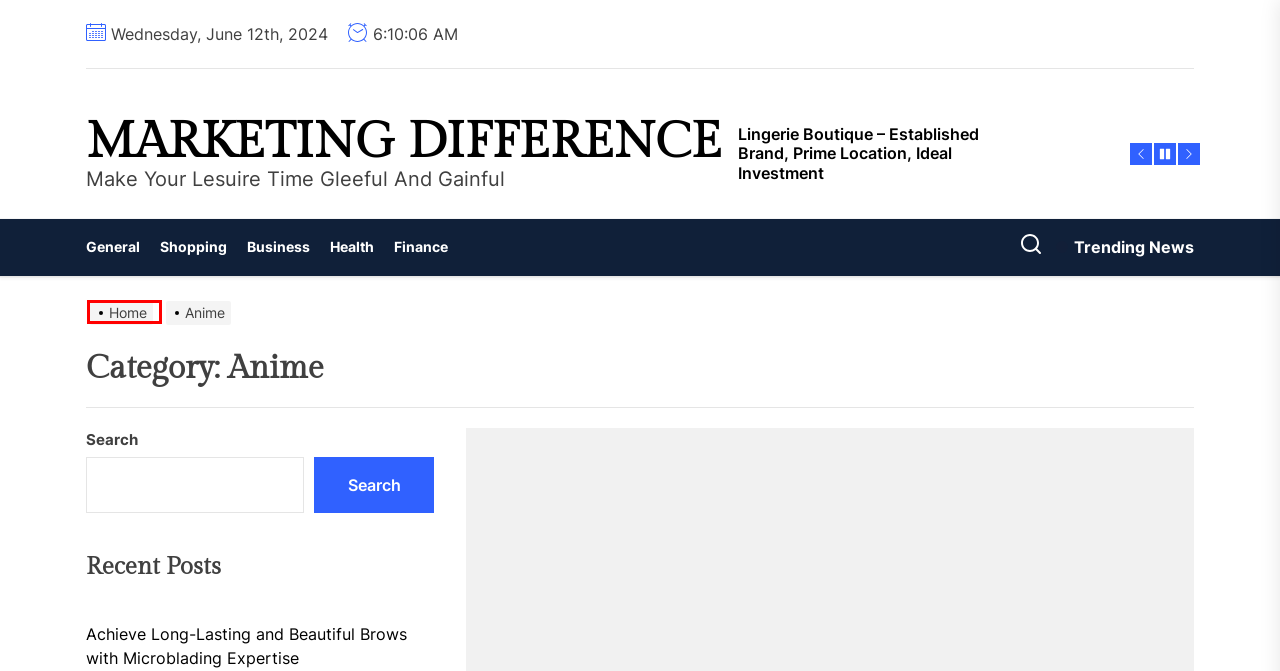Analyze the screenshot of a webpage with a red bounding box and select the webpage description that most accurately describes the new page resulting from clicking the element inside the red box. Here are the candidates:
A. Finance – Marketing Difference
B. Dental – Marketing Difference
C. Marketing Difference – Make Your Lesuire Time Gleeful And Gainful
D. Challenge Your Friends – Trivia Game Night Extravaganza! – Marketing Difference
E. November 2020 – Marketing Difference
F. Relaxation Wellness CBD Flower a Natural Approach to Wellness – Marketing Difference
G. Harnessing Solar Power – Tailored Solutions from Experienced Installers – Marketing Difference
H. Business – Marketing Difference

C